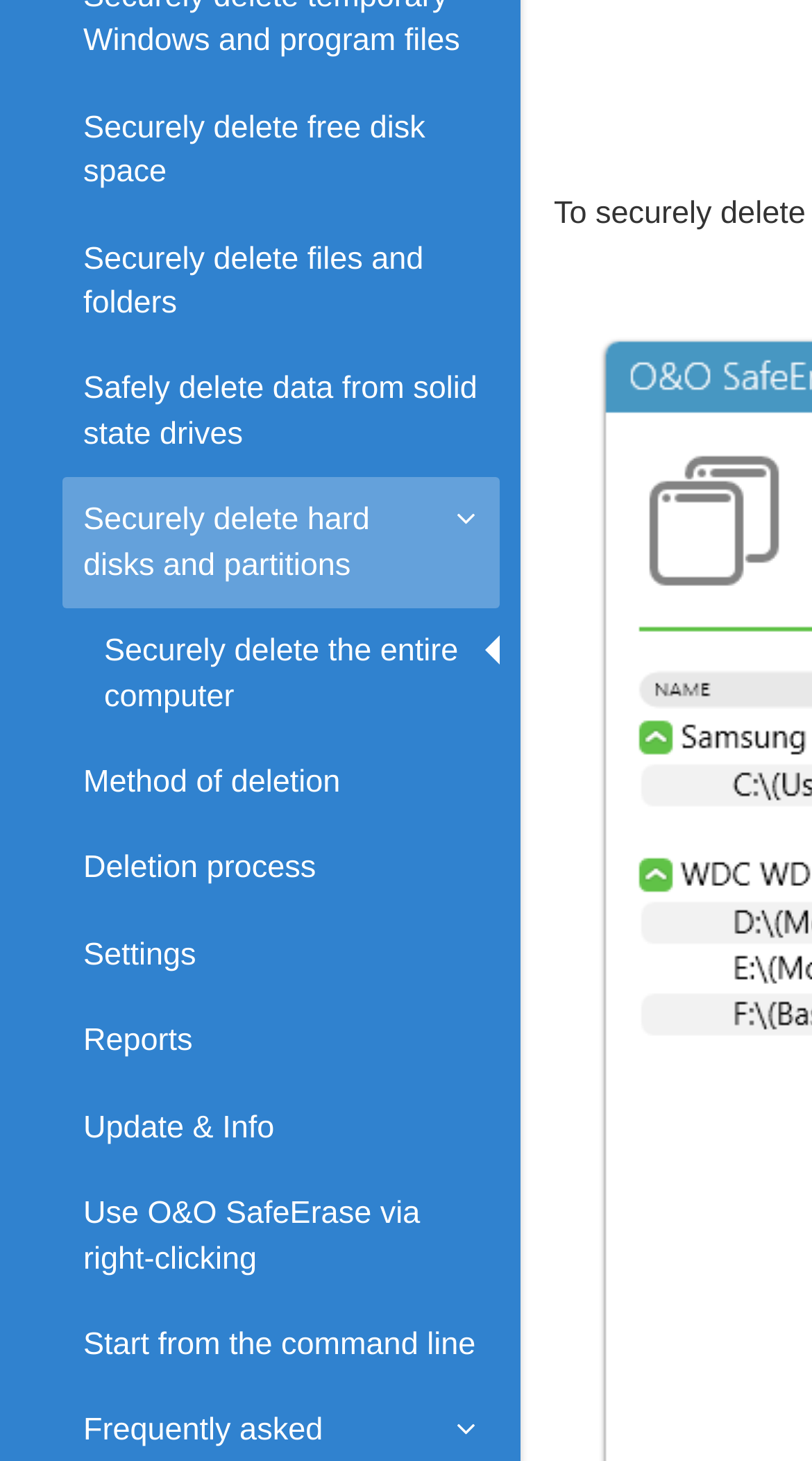Using the description "7", locate and provide the bounding box of the UI element.

None